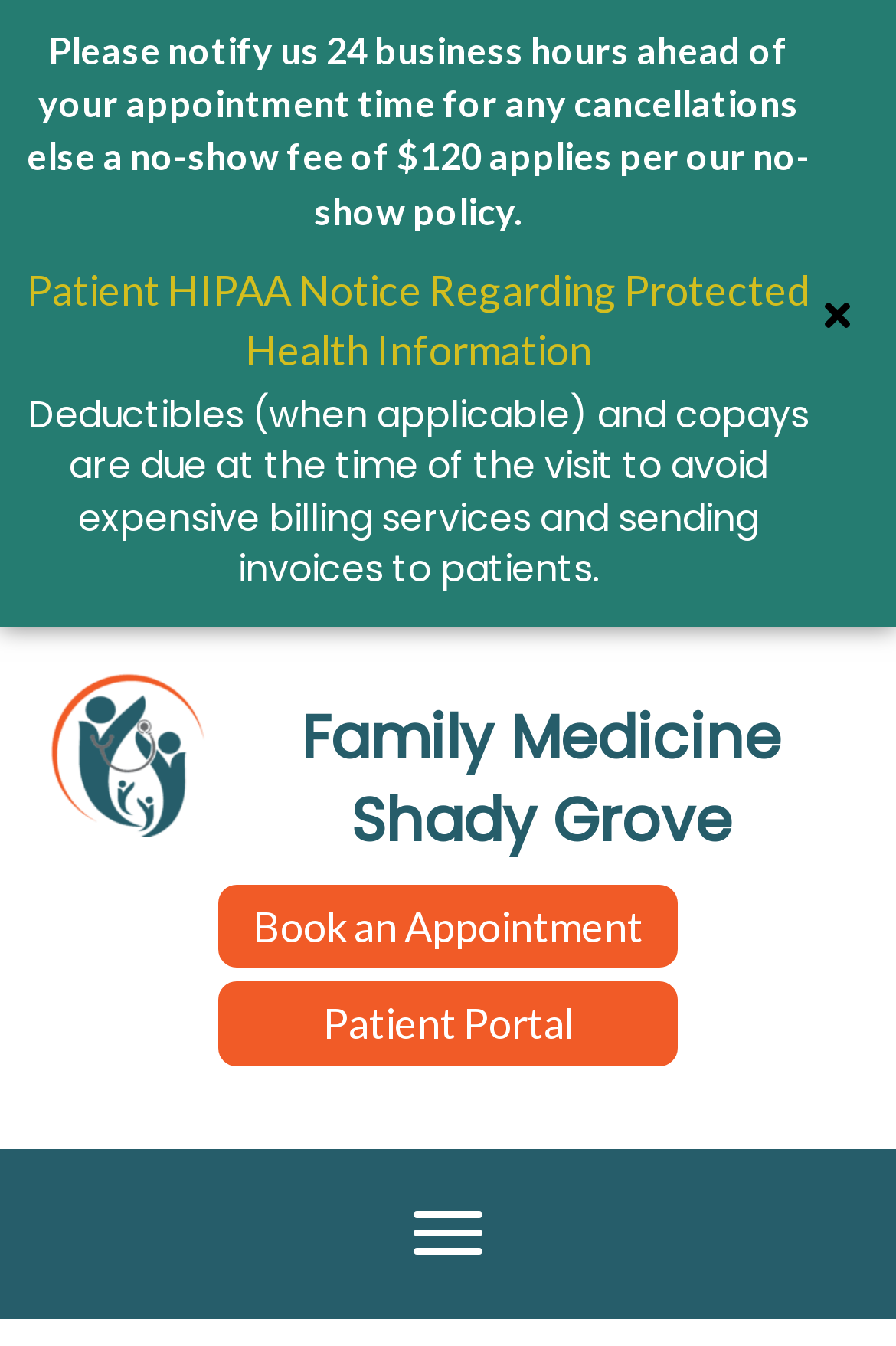What is the bounding box coordinate of the 'Family Medicine Shady Grove' heading?
Refer to the image and provide a one-word or short phrase answer.

[0.259, 0.517, 0.949, 0.641]